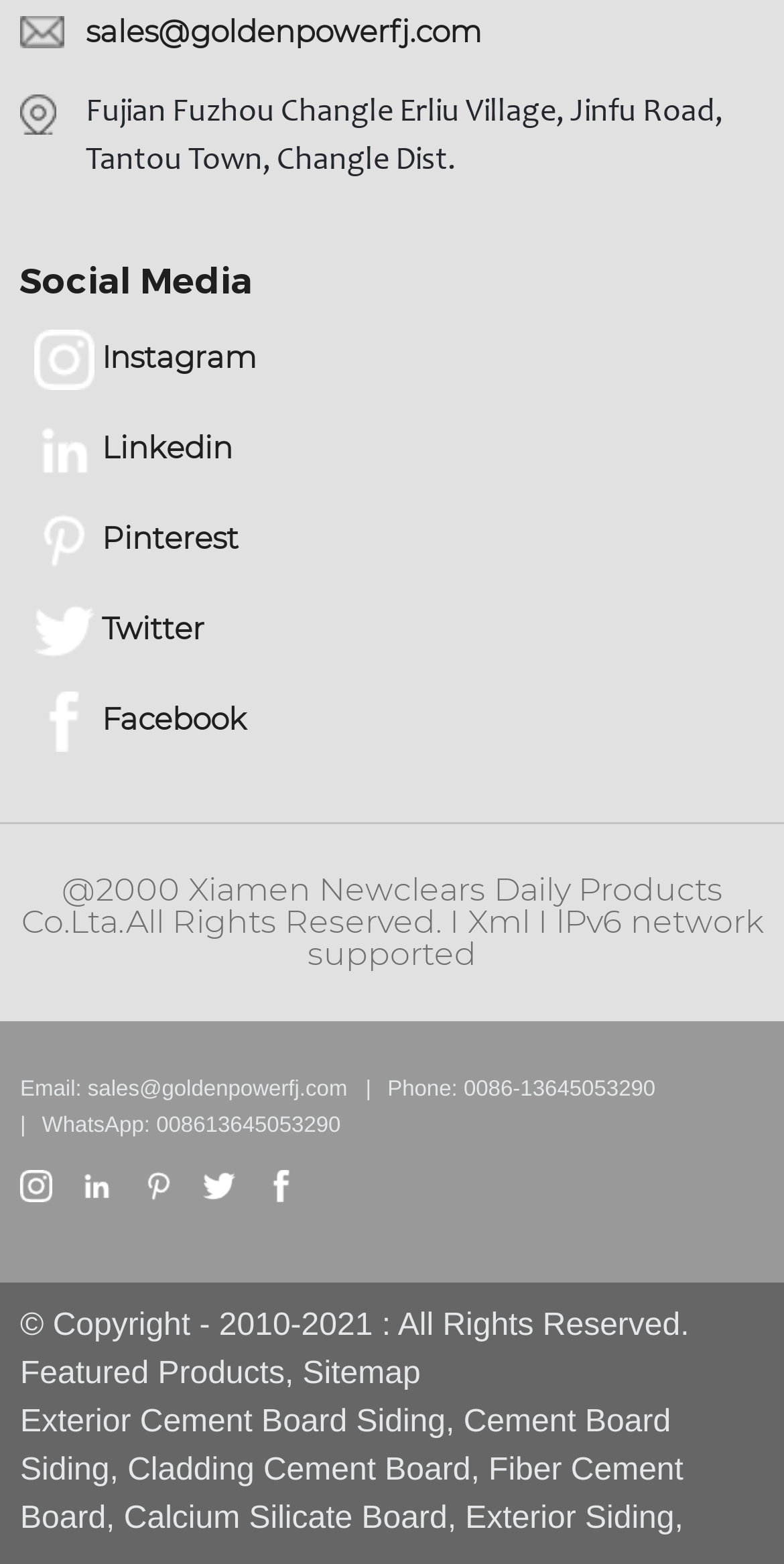Please provide the bounding box coordinates for the element that needs to be clicked to perform the following instruction: "Go to the Sitemap". The coordinates should be given as four float numbers between 0 and 1, i.e., [left, top, right, bottom].

[0.386, 0.867, 0.536, 0.889]